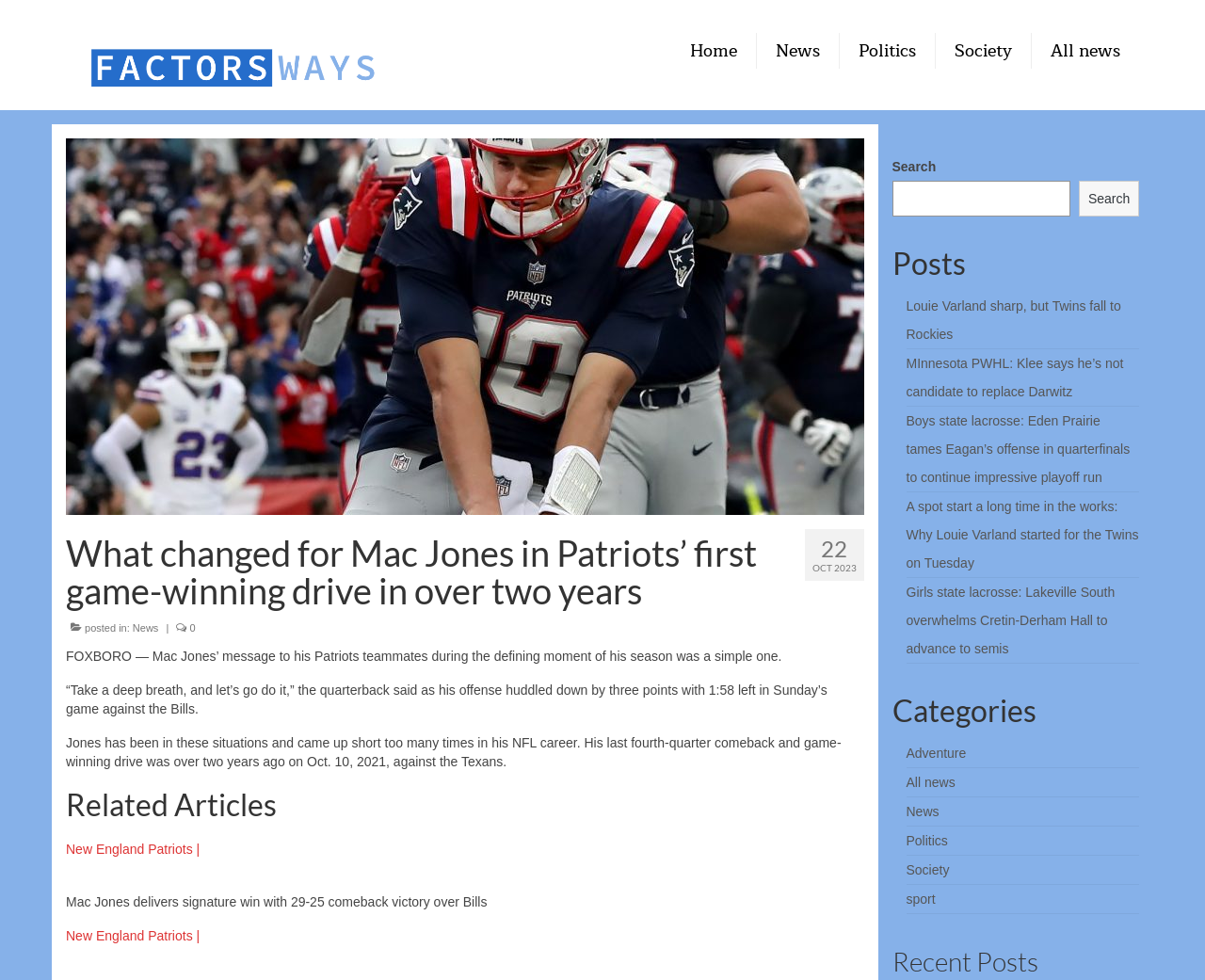Determine the bounding box coordinates of the region to click in order to accomplish the following instruction: "View related articles". Provide the coordinates as four float numbers between 0 and 1, specifically [left, top, right, bottom].

[0.055, 0.802, 0.717, 0.84]